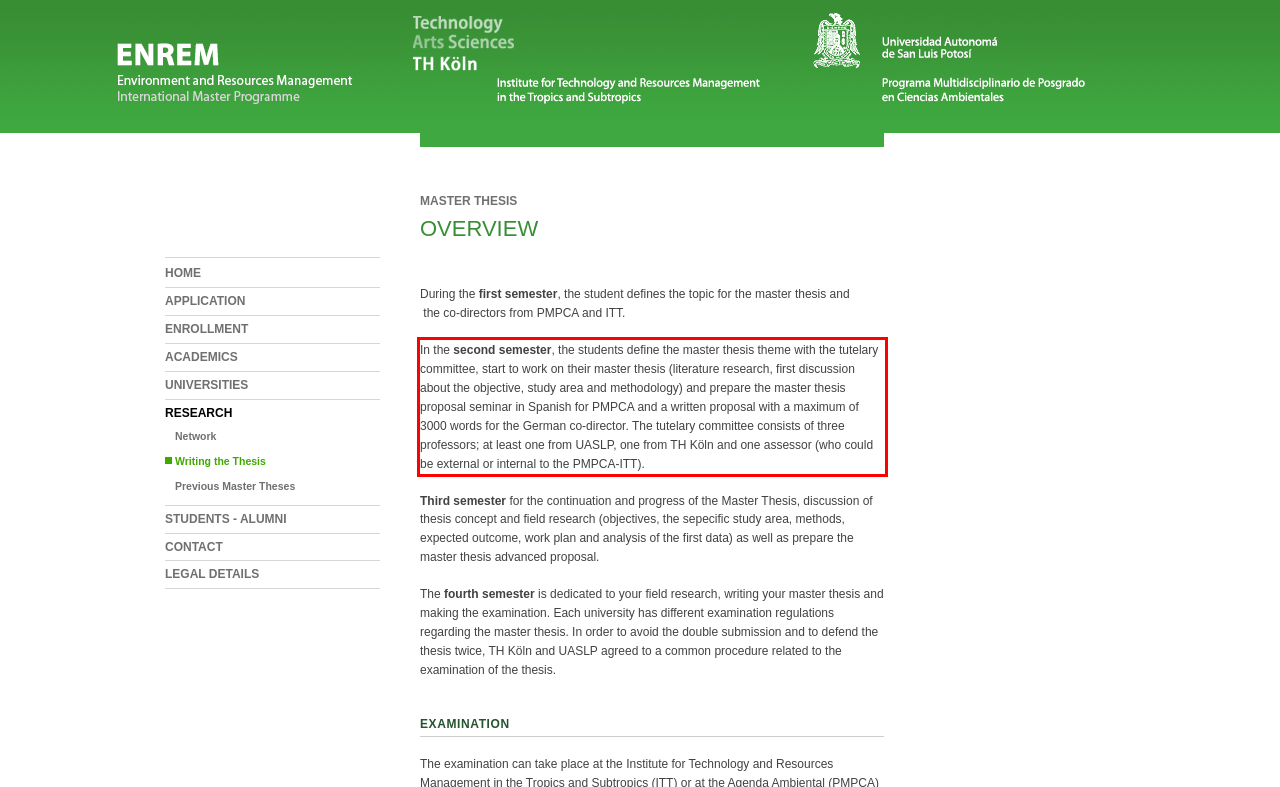In the screenshot of the webpage, find the red bounding box and perform OCR to obtain the text content restricted within this red bounding box.

In the second semester, the students define the master thesis theme with the tutelary committee, start to work on their master thesis (literature research, first discussion about the objective, study area and methodology) and prepare the master thesis proposal seminar in Spanish for PMPCA and a written proposal with a maximum of 3000 words for the German co-director. The tutelary committee consists of three professors; at least one from UASLP, one from TH Köln and one assessor (who could be external or internal to the PMPCA-ITT).